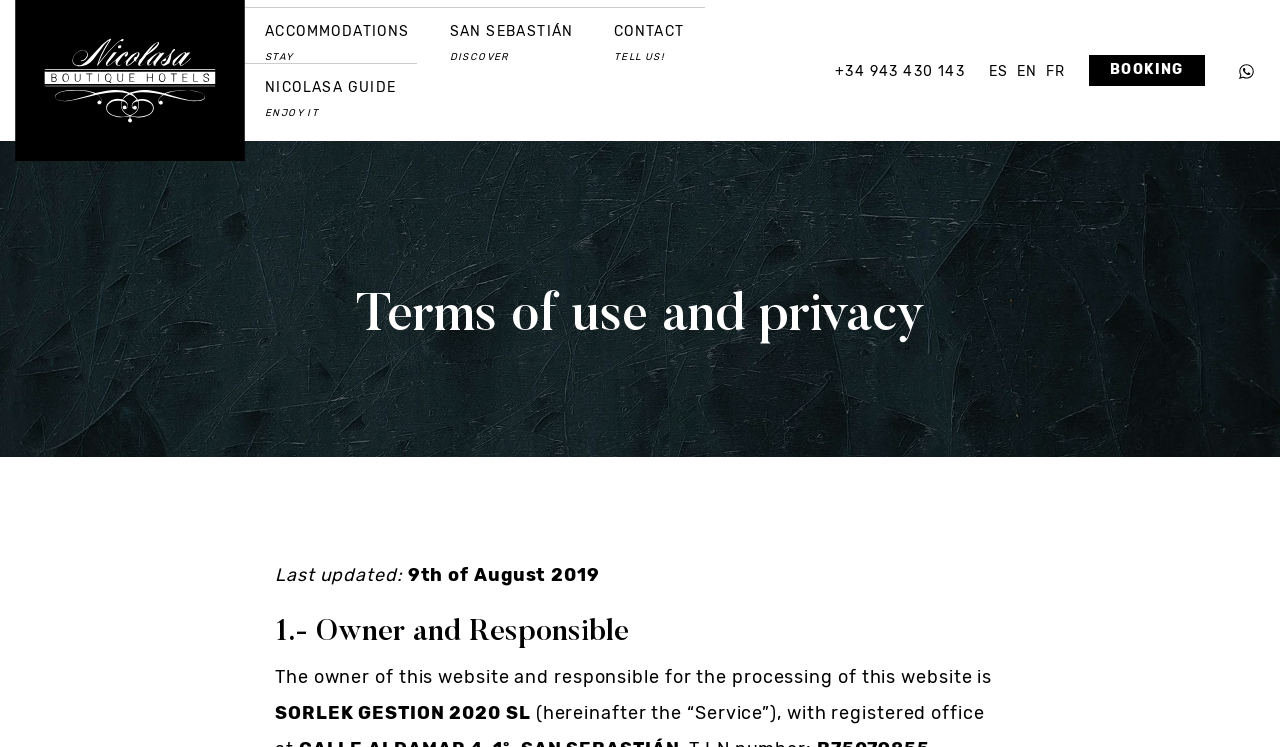Please analyze the image and give a detailed answer to the question:
What is the title of the current page?

The title of the current page can be found in a heading element, which is located in the middle of the webpage and reads 'Terms of use and privacy'.